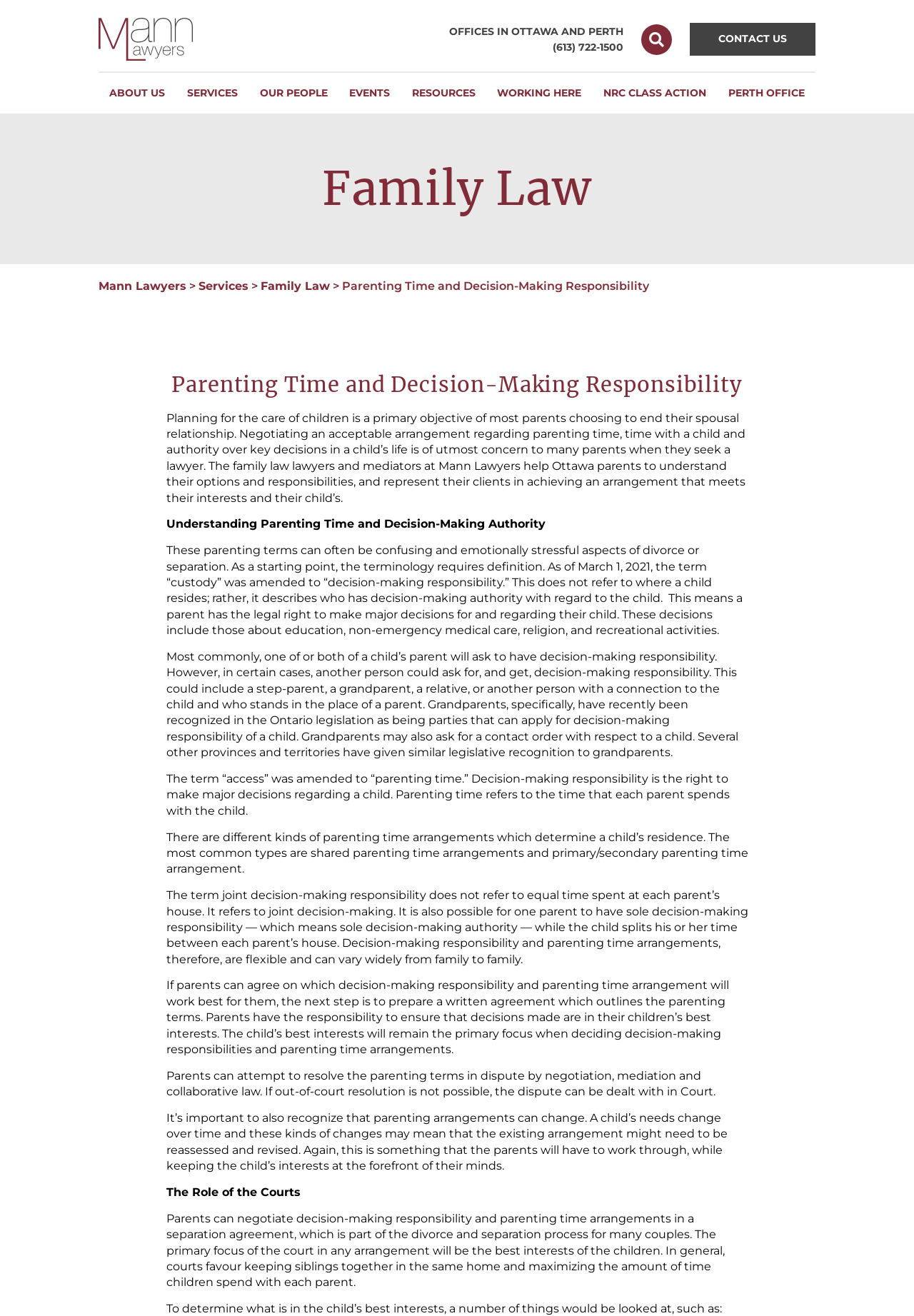What is the phone number to contact?
Make sure to answer the question with a detailed and comprehensive explanation.

I found the answer by looking at the top of the webpage, where it says '(613) 722-1500' next to 'PERTH'. This suggests that this is the phone number to contact.